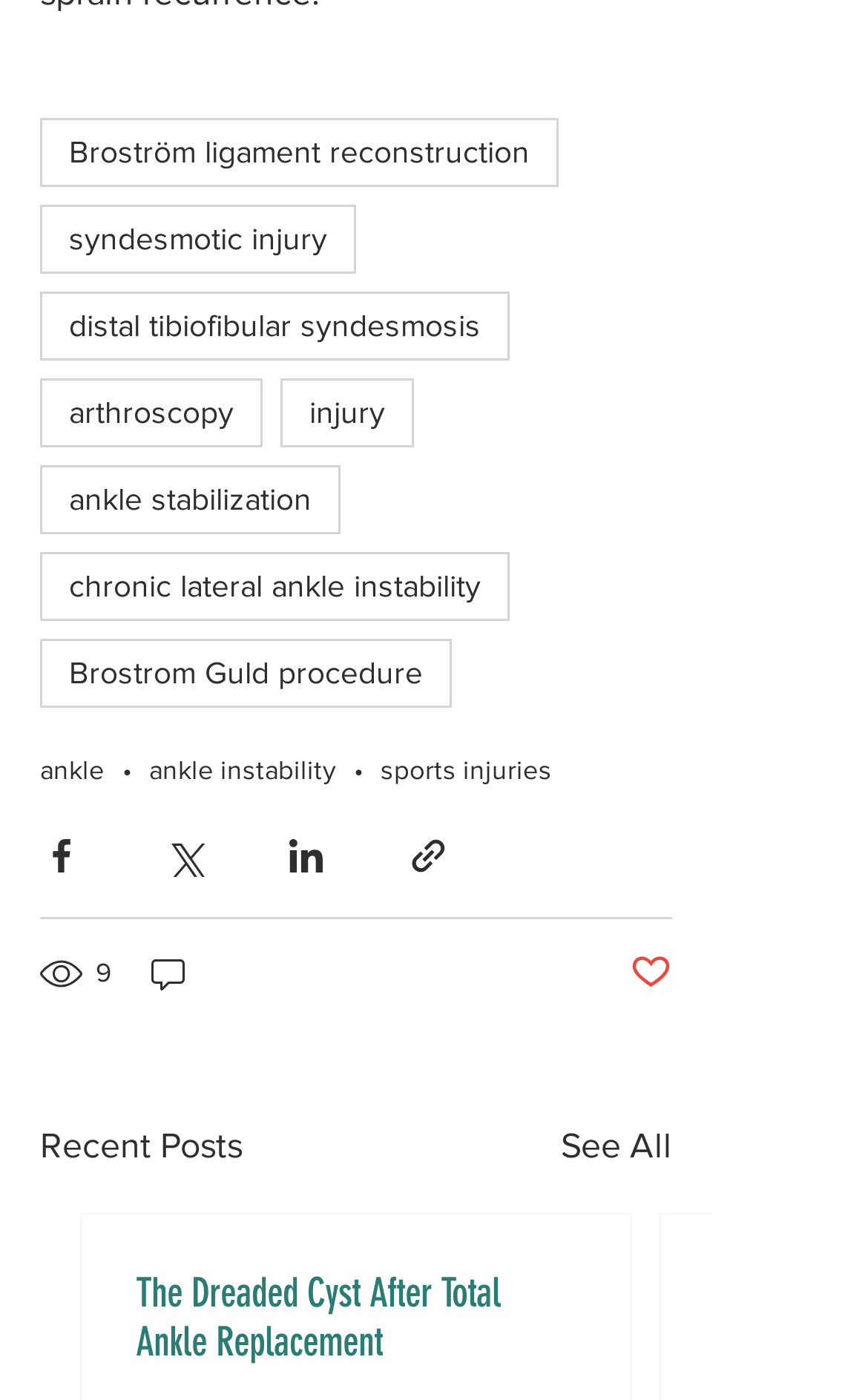Please locate the bounding box coordinates of the region I need to click to follow this instruction: "Click on the 'Broström ligament reconstruction' link".

[0.046, 0.084, 0.644, 0.133]